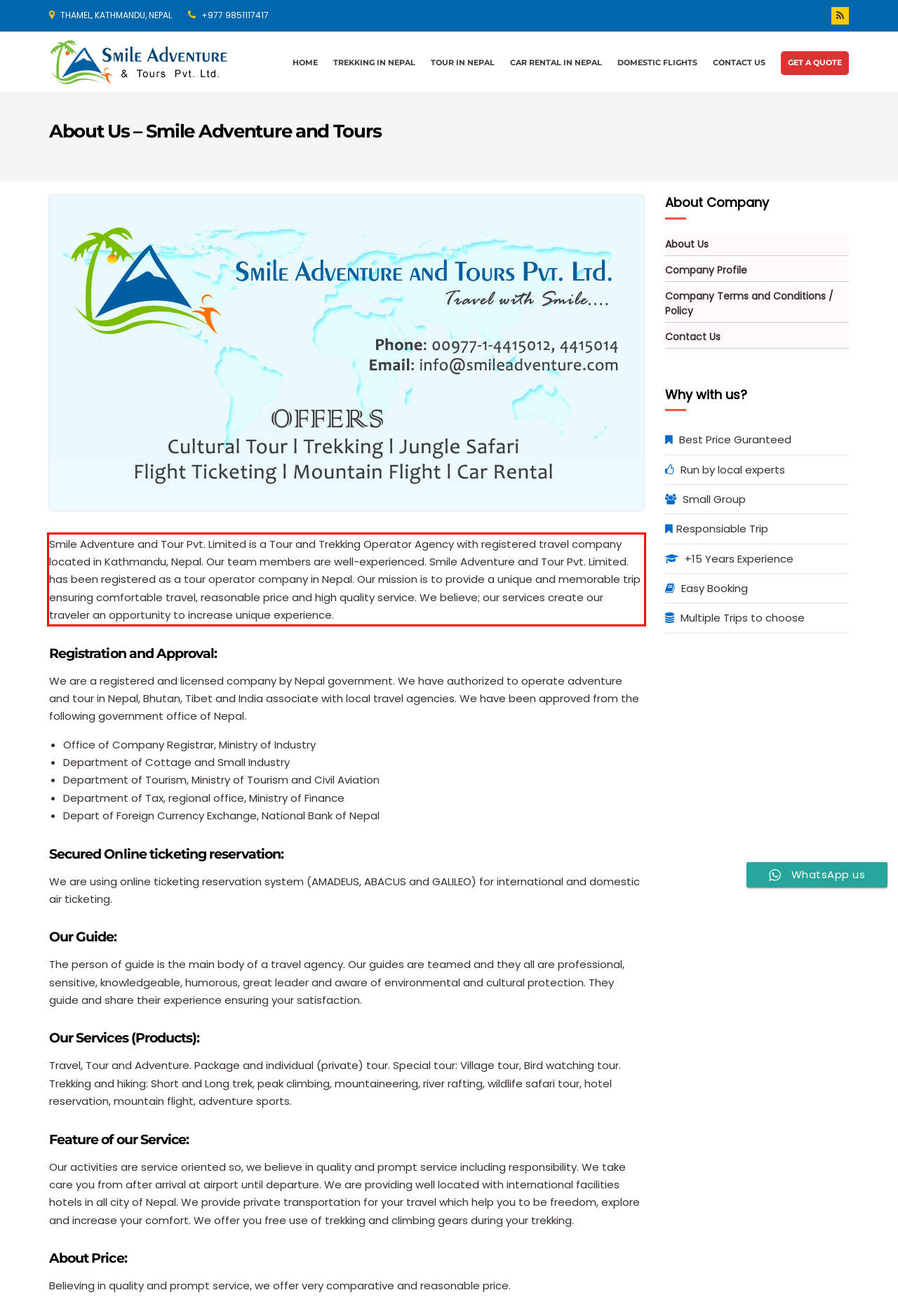Given a screenshot of a webpage containing a red rectangle bounding box, extract and provide the text content found within the red bounding box.

Smile Adventure and Tour Pvt. Limited is a Tour and Trekking Operator Agency with registered travel company located in Kathmandu, Nepal. Our team members are well-experienced. Smile Adventure and Tour Pvt. Limited. has been registered as a tour operator company in Nepal. Our mission is to provide a unique and memorable trip ensuring comfortable travel, reasonable price and high quality service. We believe; our services create our traveler an opportunity to increase unique experience.